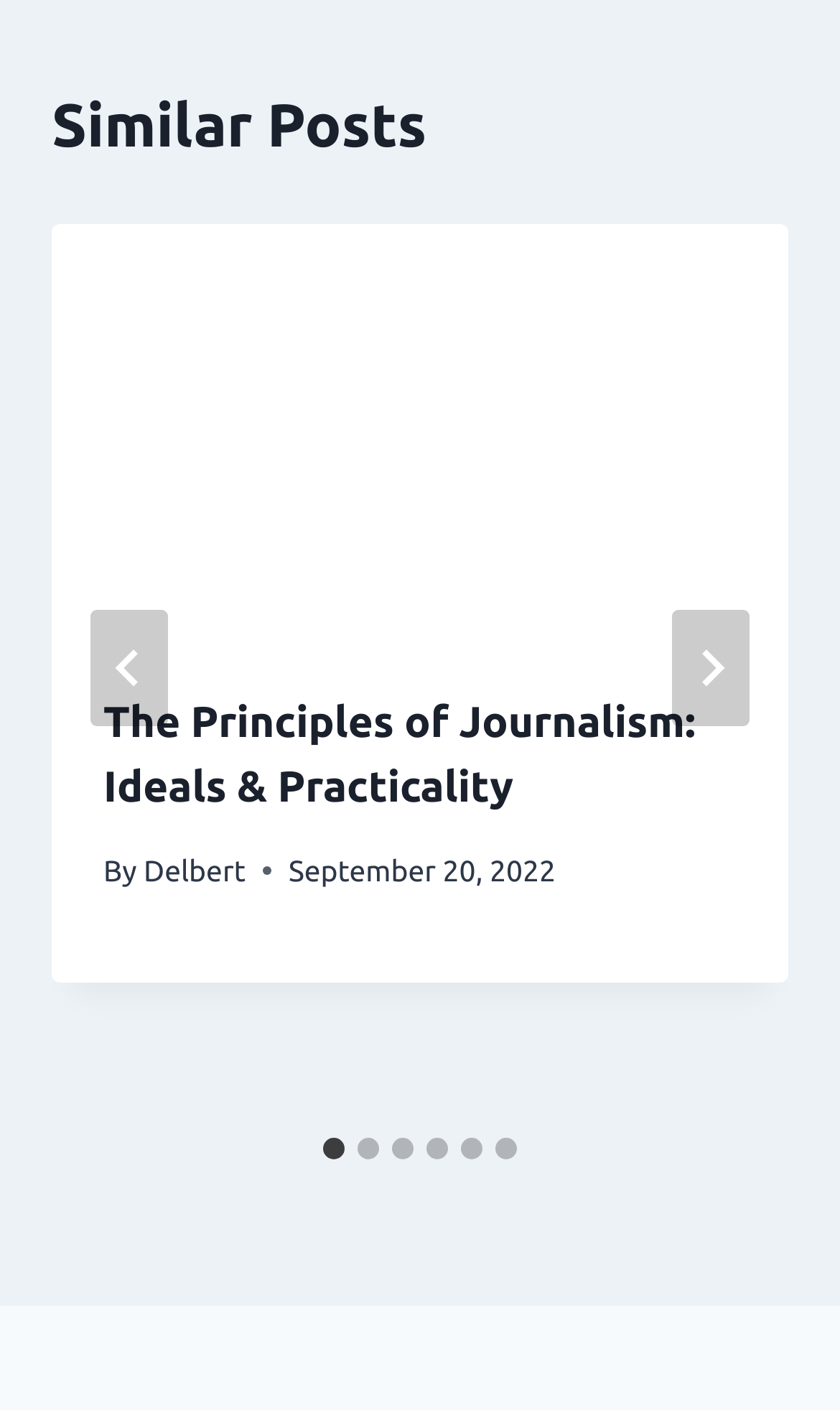Please identify the bounding box coordinates of the area that needs to be clicked to fulfill the following instruction: "access editorial board."

None